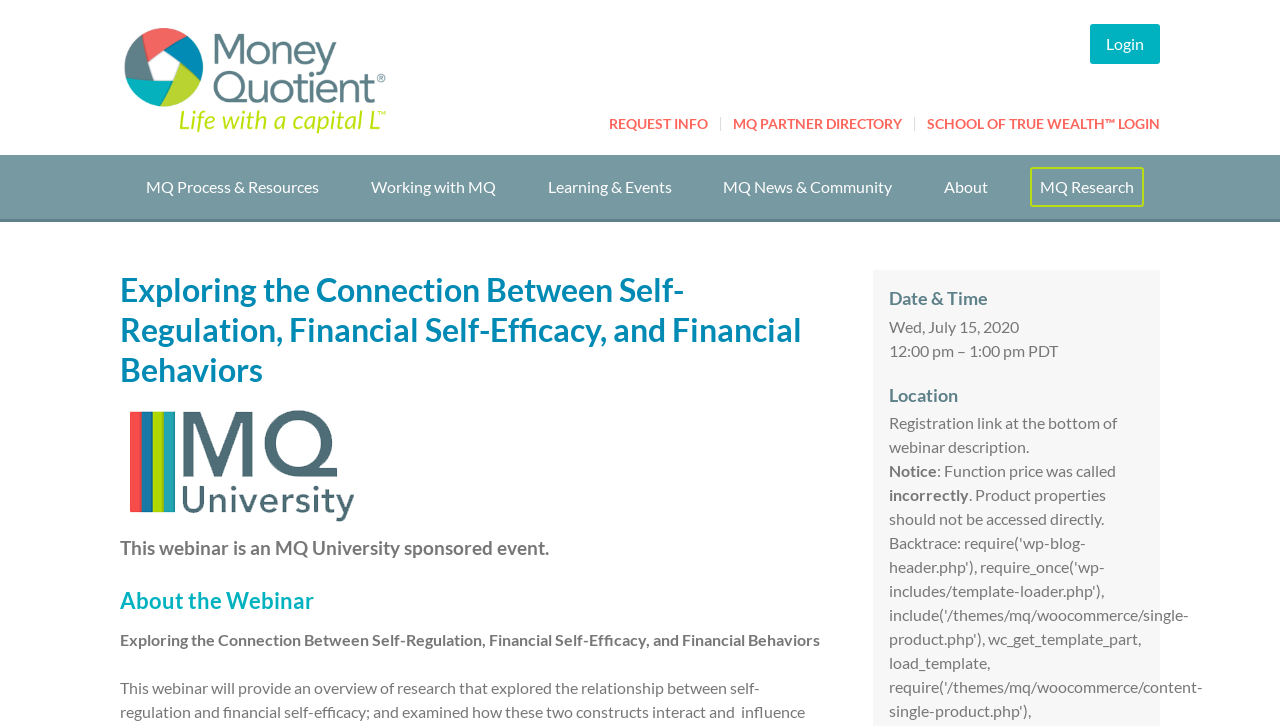Can you show the bounding box coordinates of the region to click on to complete the task described in the instruction: "Call 07 3343 5899"?

None